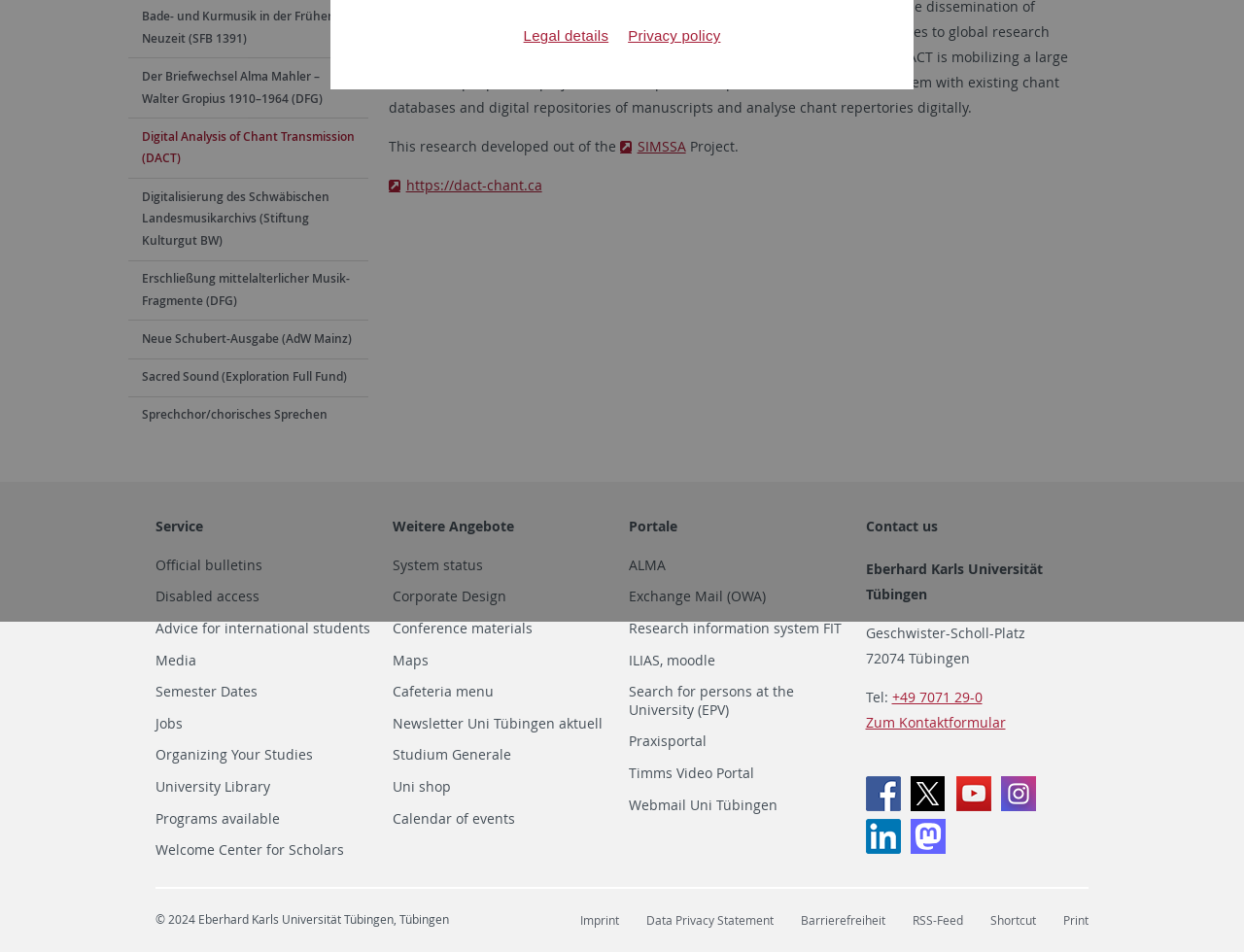Based on the element description Sacred Sound (Exploration Full Fund), identify the bounding box of the UI element in the given webpage screenshot. The coordinates should be in the format (top-left x, top-left y, bottom-right x, bottom-right y) and must be between 0 and 1.

[0.103, 0.377, 0.296, 0.417]